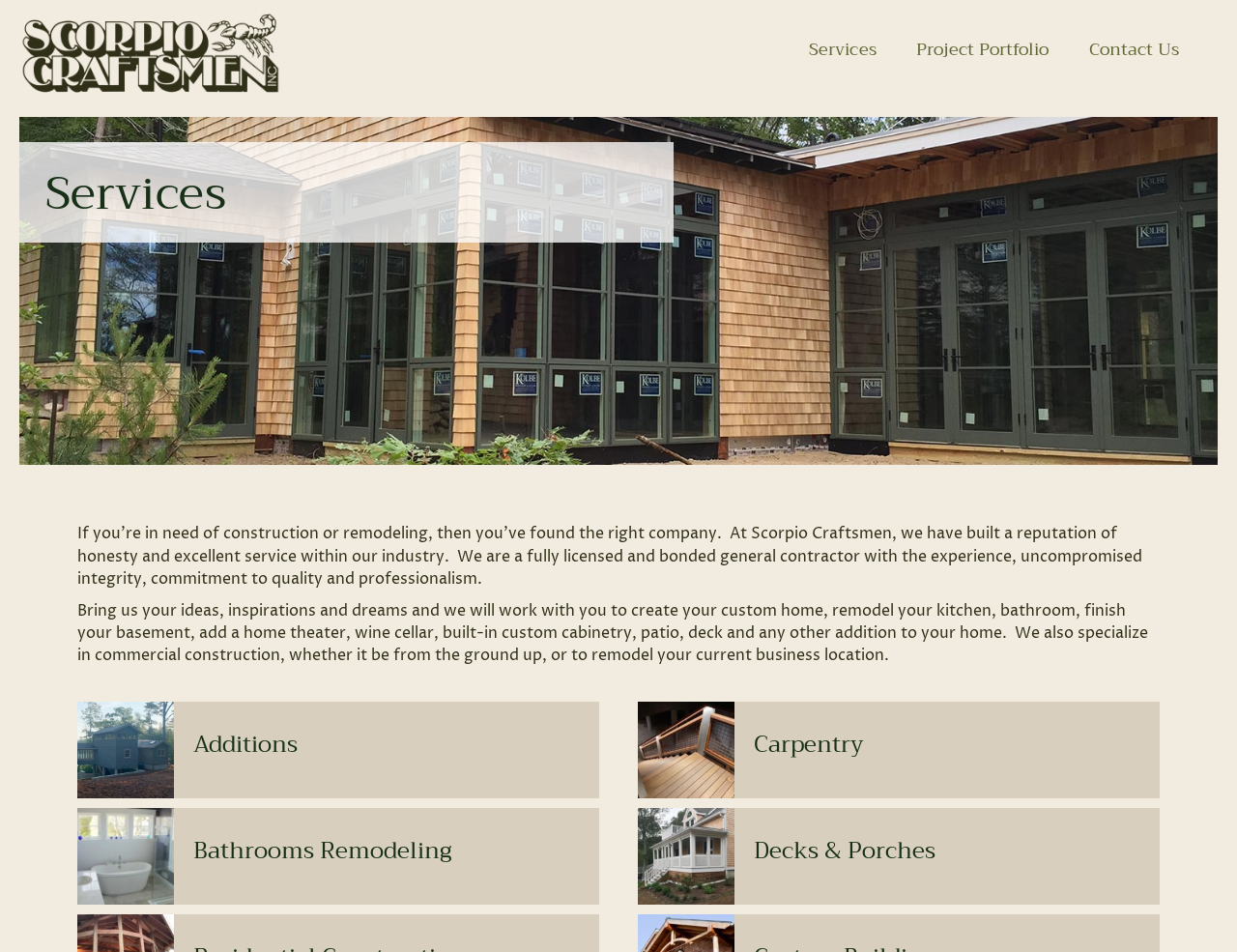Locate the UI element described as follows: "alt="Scorpio Craftsmen Inc." title="ScorpioLogo-600-color"". Return the bounding box coordinates as four float numbers between 0 and 1 in the order [left, top, right, bottom].

[0.016, 0.043, 0.227, 0.066]